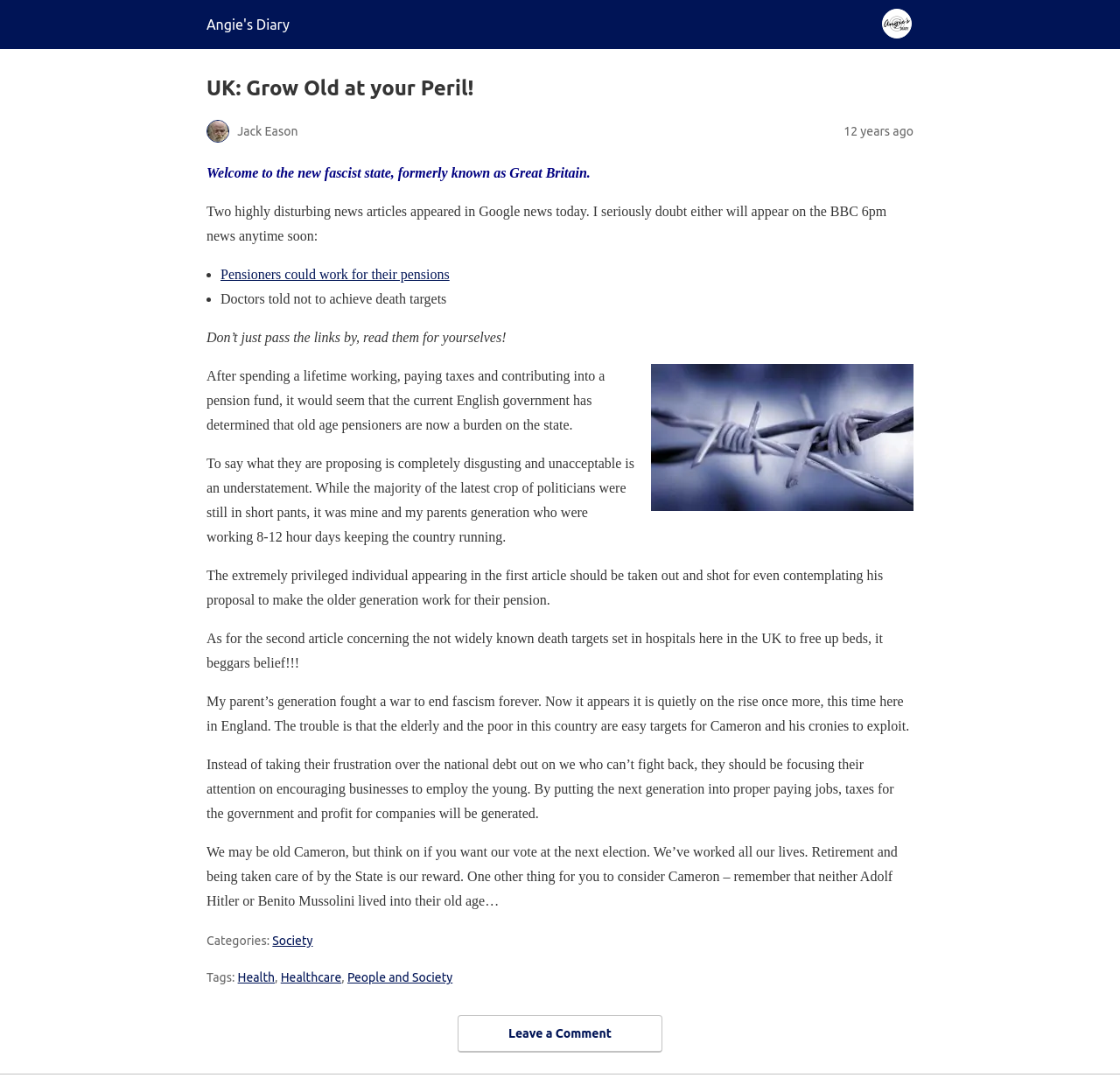Predict the bounding box coordinates for the UI element described as: "Healthcare". The coordinates should be four float numbers between 0 and 1, presented as [left, top, right, bottom].

[0.251, 0.9, 0.305, 0.913]